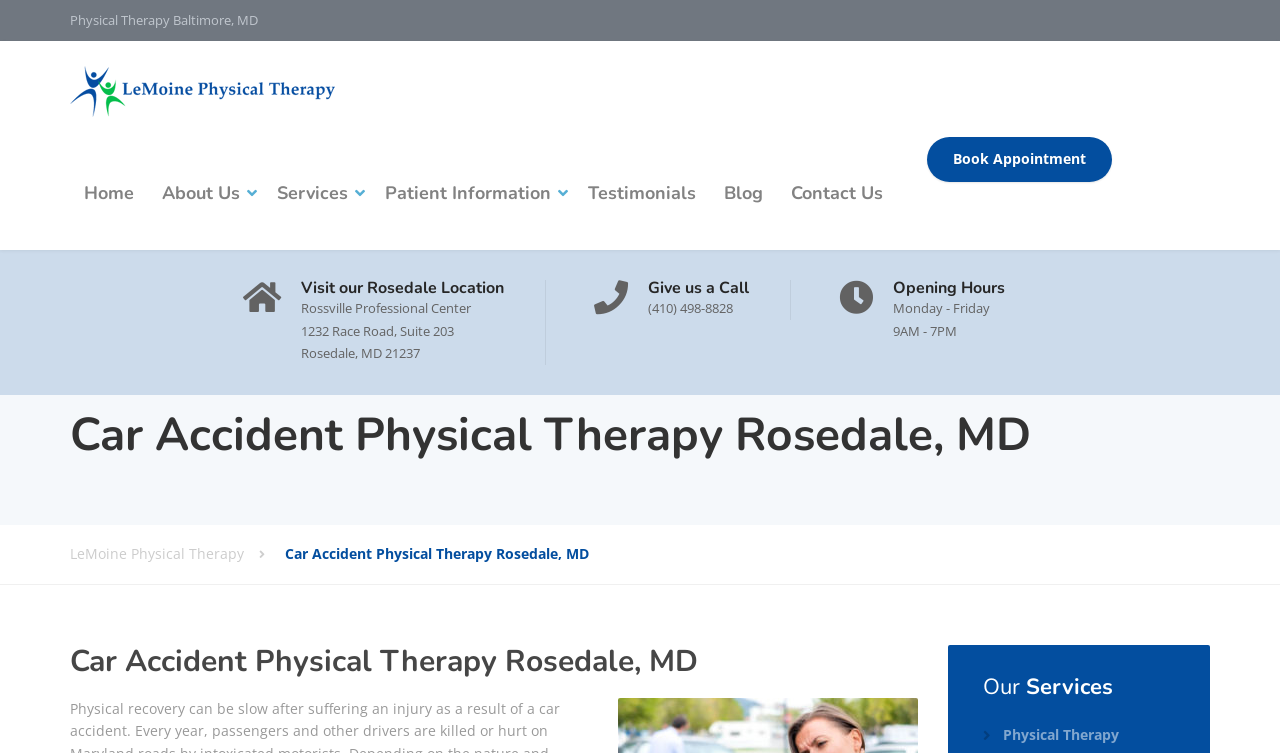Please give the bounding box coordinates of the area that should be clicked to fulfill the following instruction: "Book Appointment". The coordinates should be in the format of four float numbers from 0 to 1, i.e., [left, top, right, bottom].

[0.724, 0.182, 0.869, 0.242]